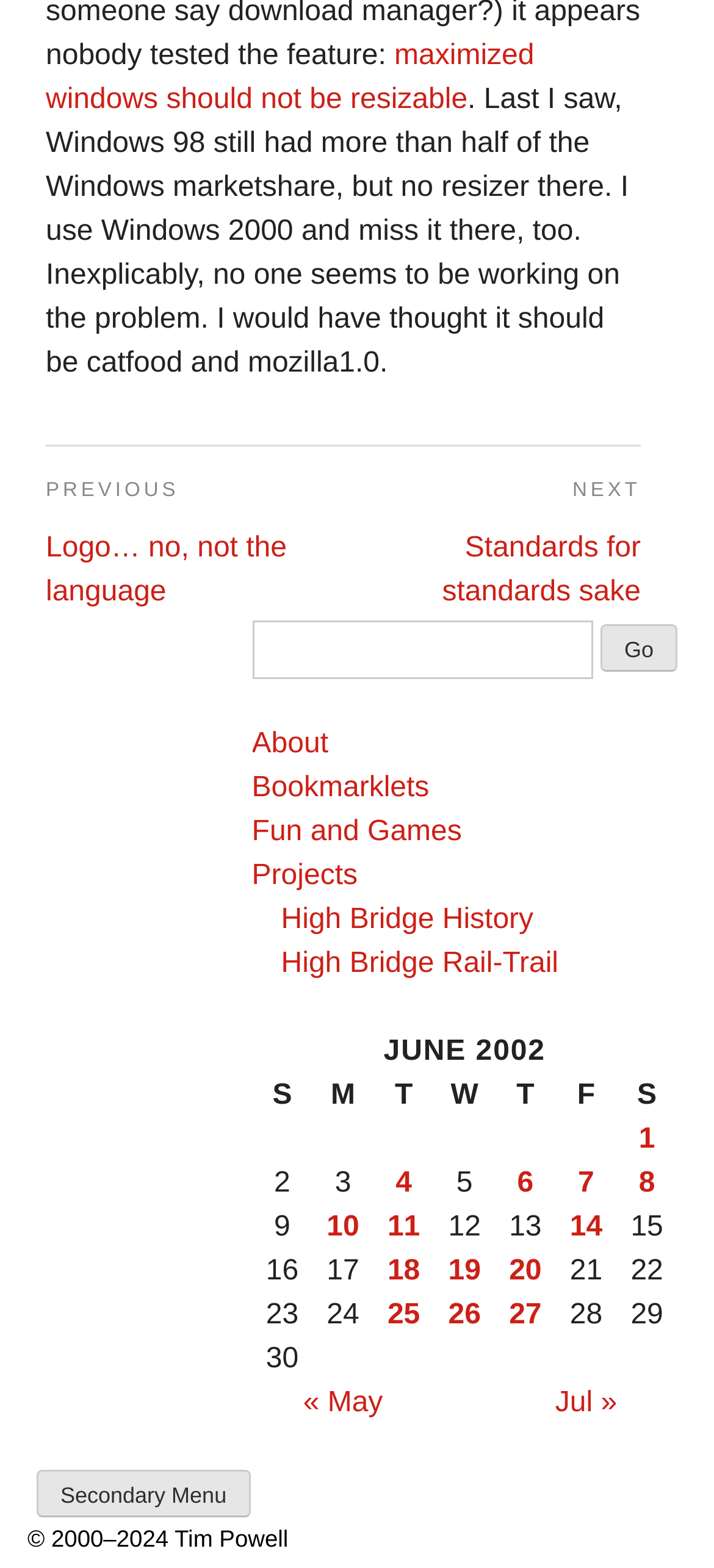Identify the bounding box coordinates of the clickable region to carry out the given instruction: "Search for something".

[0.353, 0.396, 0.83, 0.433]